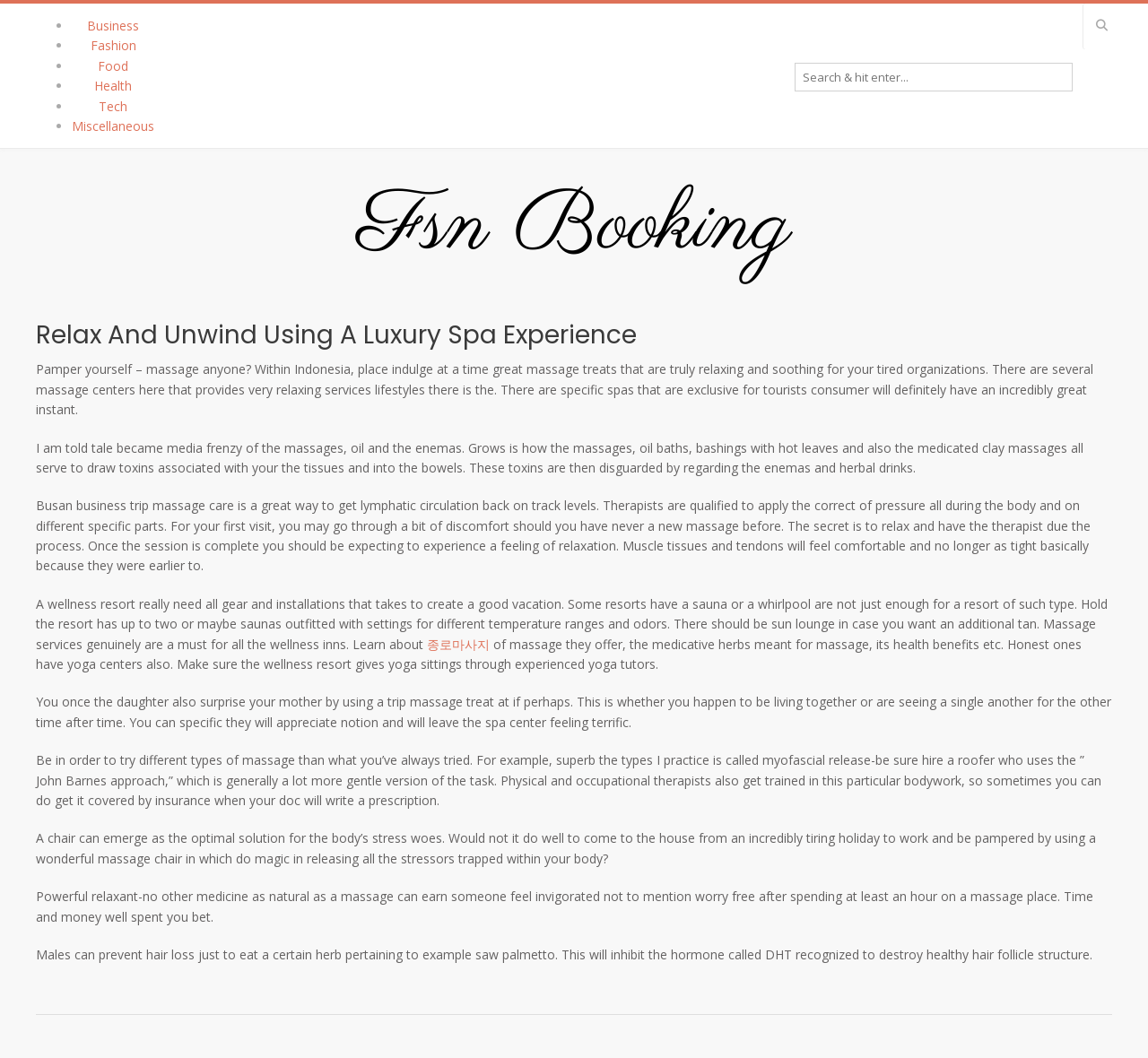Specify the bounding box coordinates of the element's area that should be clicked to execute the given instruction: "Search for something". The coordinates should be four float numbers between 0 and 1, i.e., [left, top, right, bottom].

None